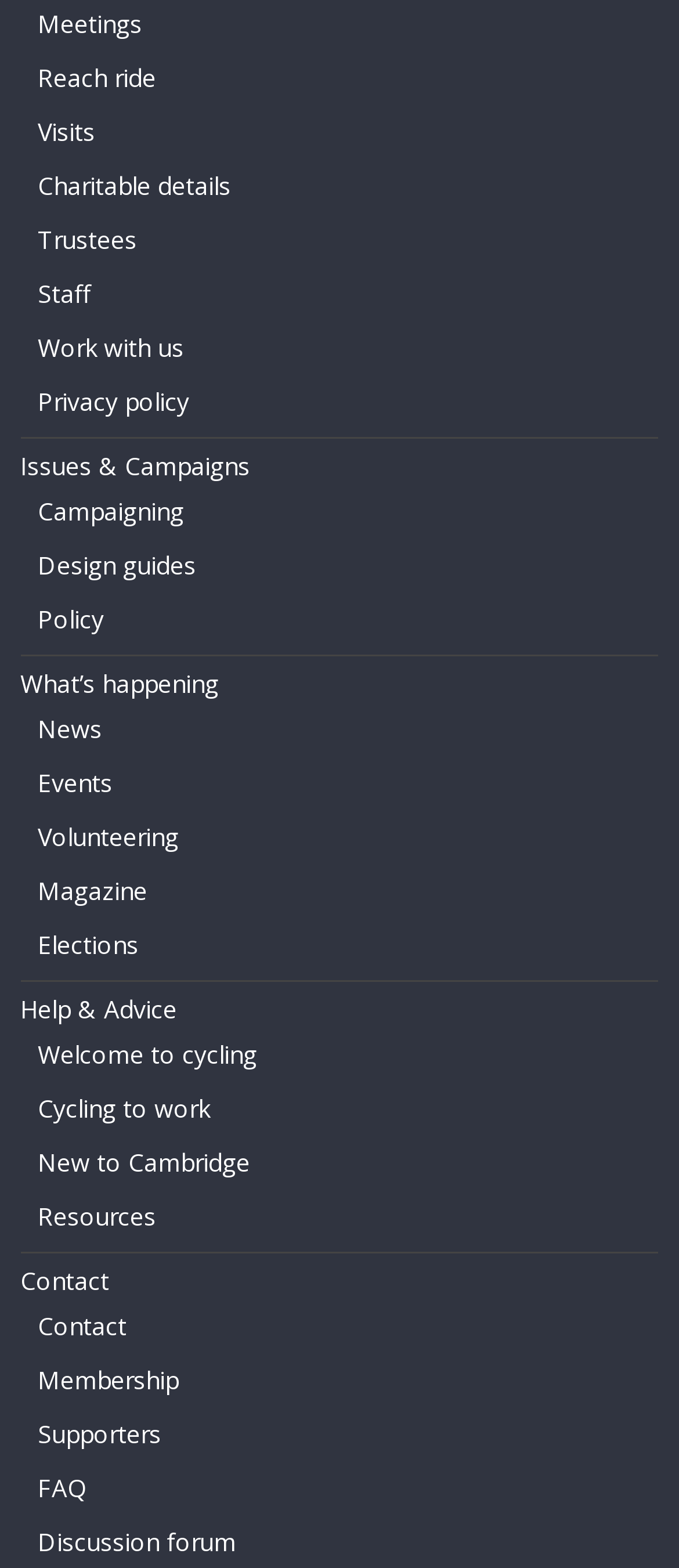What is the last link on the webpage?
Please provide a single word or phrase in response based on the screenshot.

Discussion forum